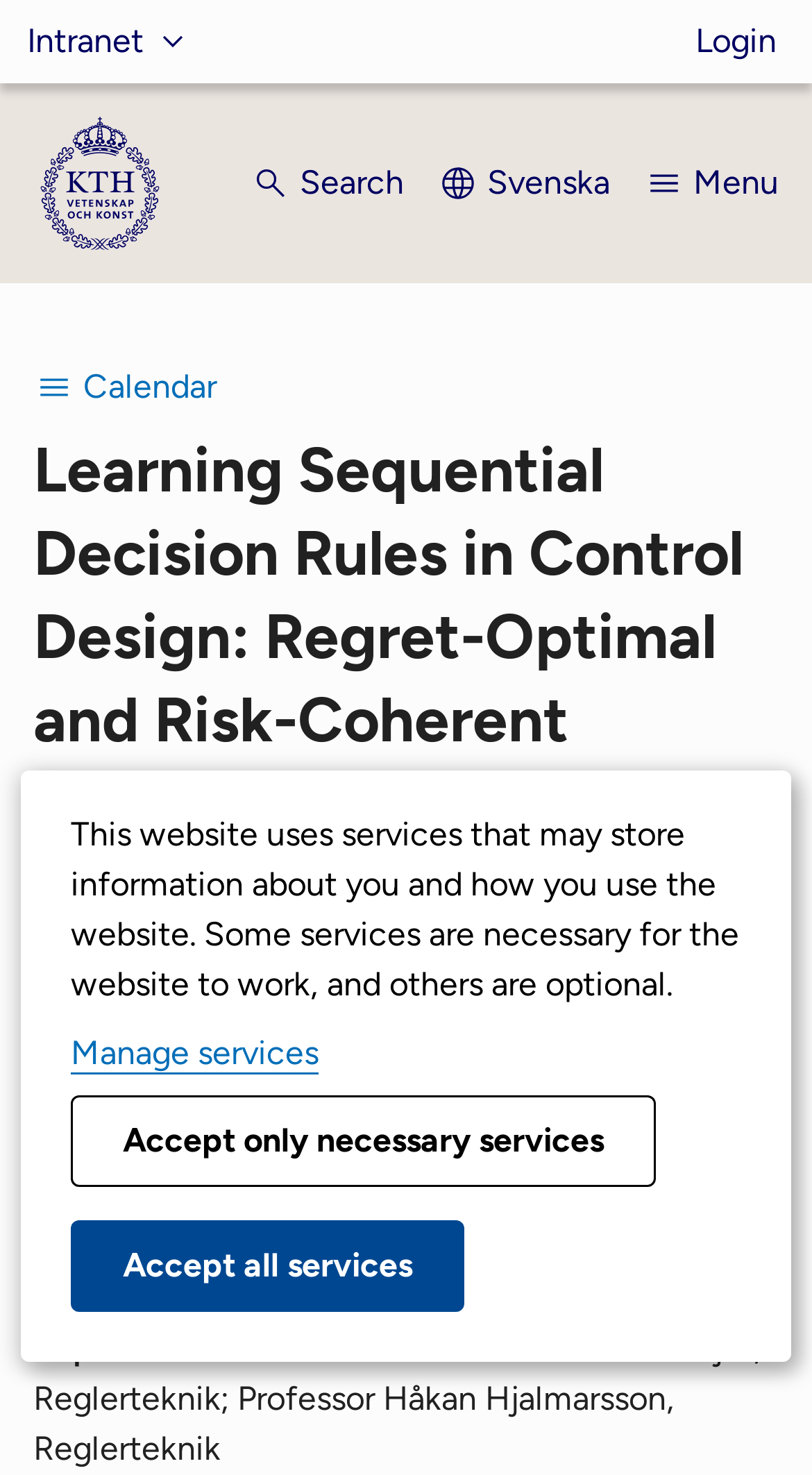Show the bounding box coordinates of the region that should be clicked to follow the instruction: "Search for something."

None